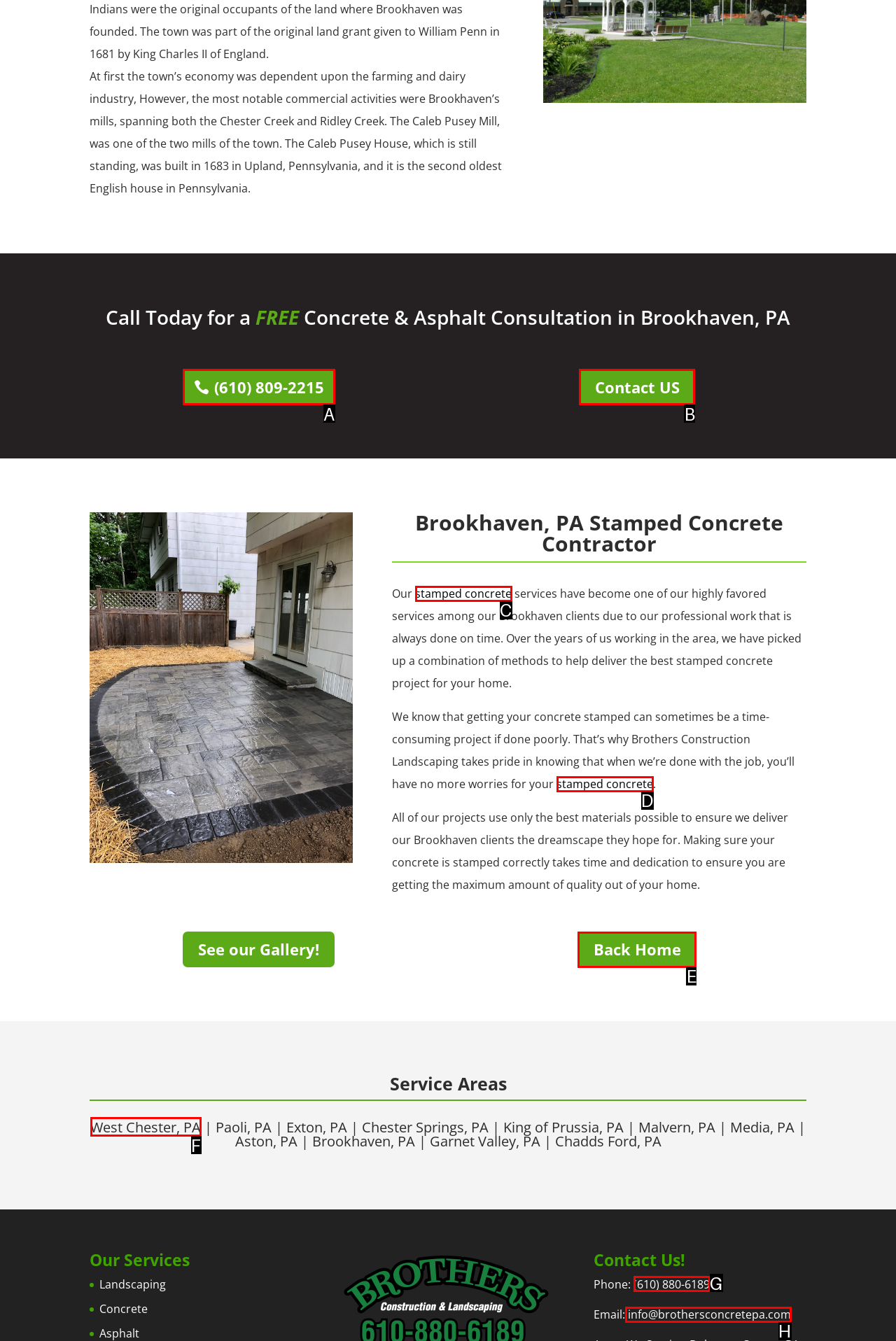Find the HTML element that suits the description: info@brothersconcretepa.com
Indicate your answer with the letter of the matching option from the choices provided.

H